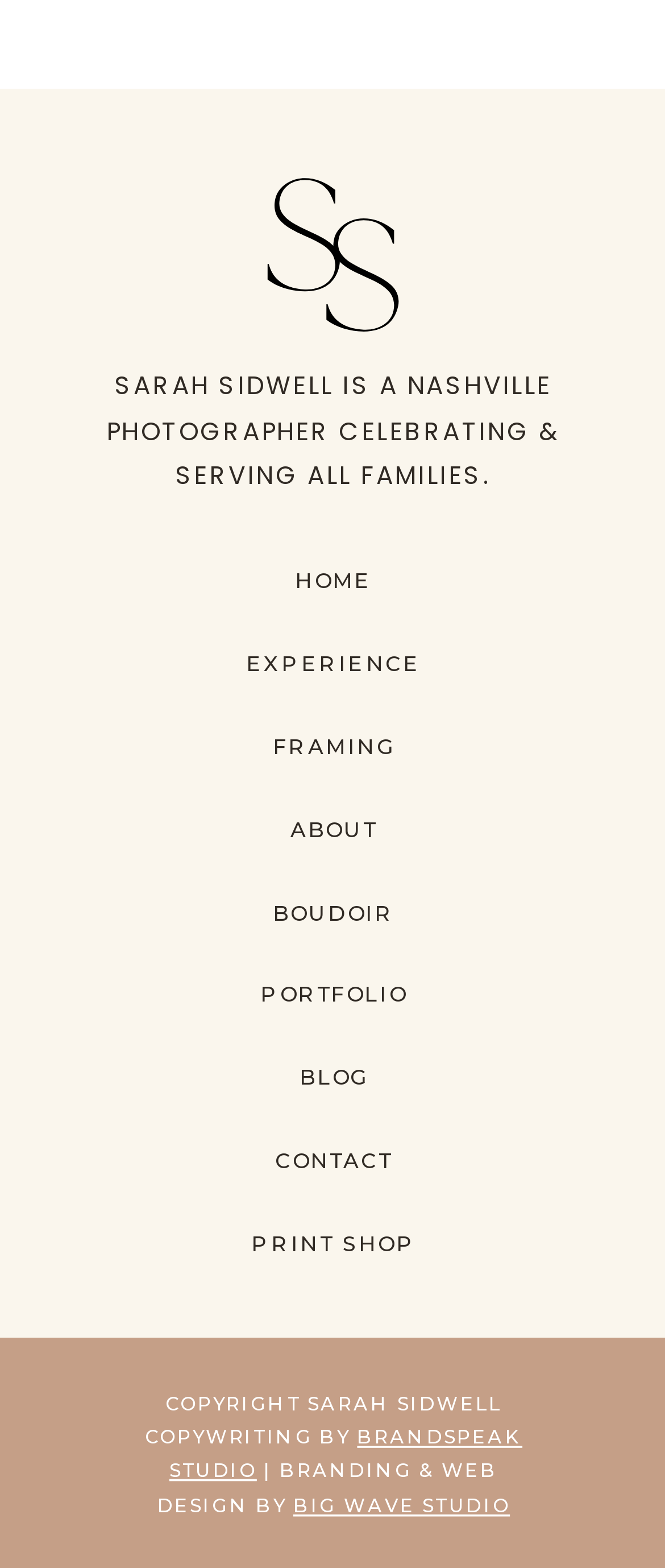Please specify the bounding box coordinates for the clickable region that will help you carry out the instruction: "go to home page".

[0.344, 0.359, 0.659, 0.38]